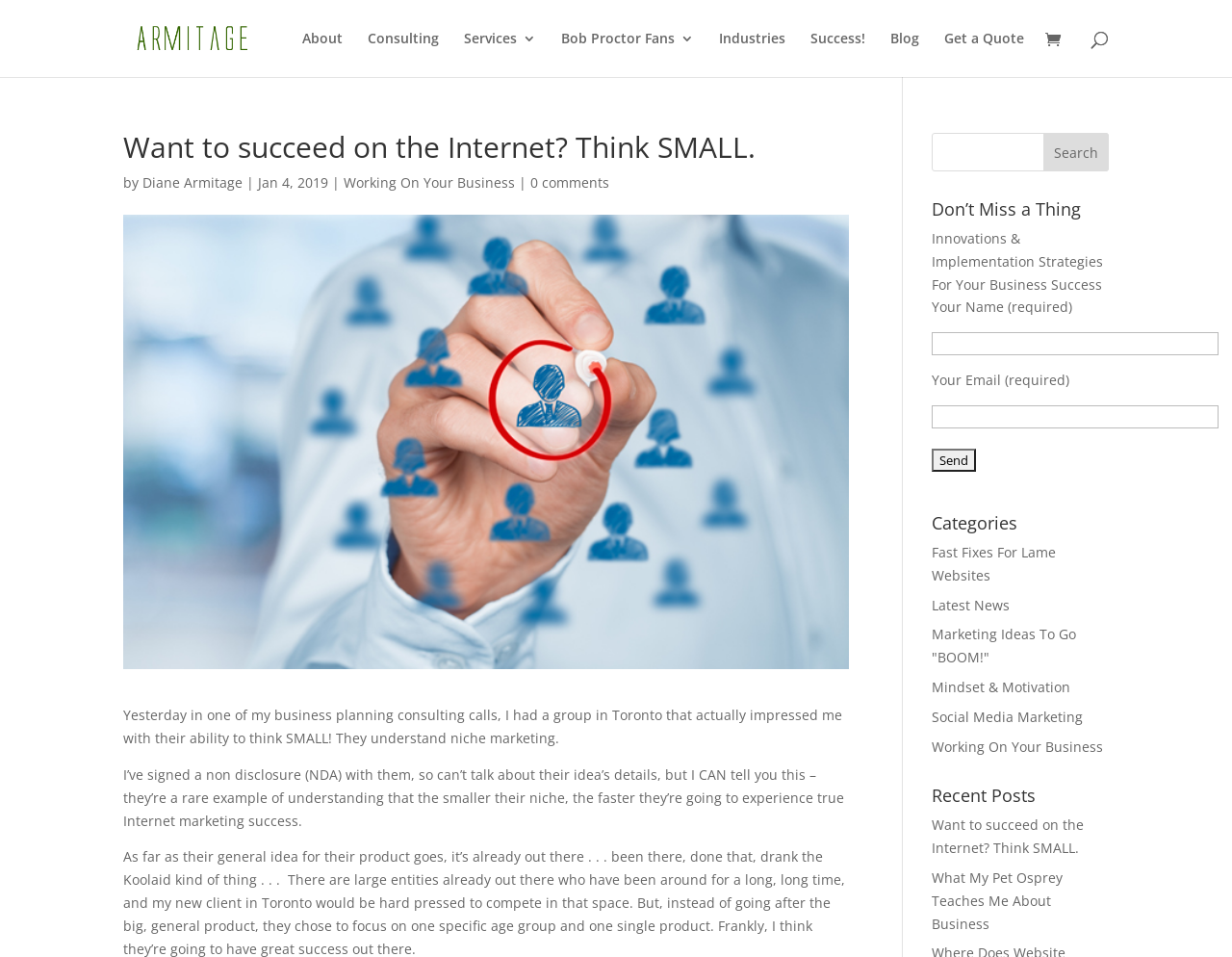What is the purpose of the form?
Please provide a comprehensive and detailed answer to the question.

I examined the form section and found that it has fields for 'Your Name' and 'Your Email', and a 'Send' button, which suggests that it is a contact form for users to reach out to the website owner.